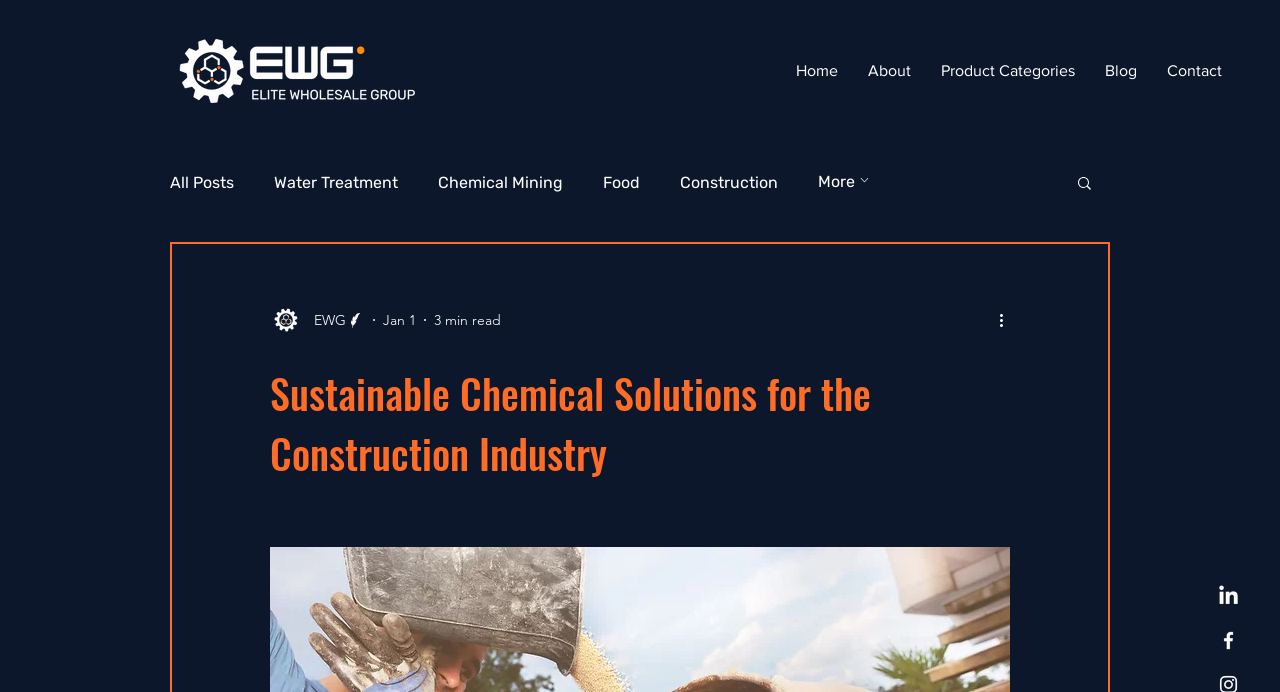How many social media links are there?
Using the image, answer in one word or phrase.

2